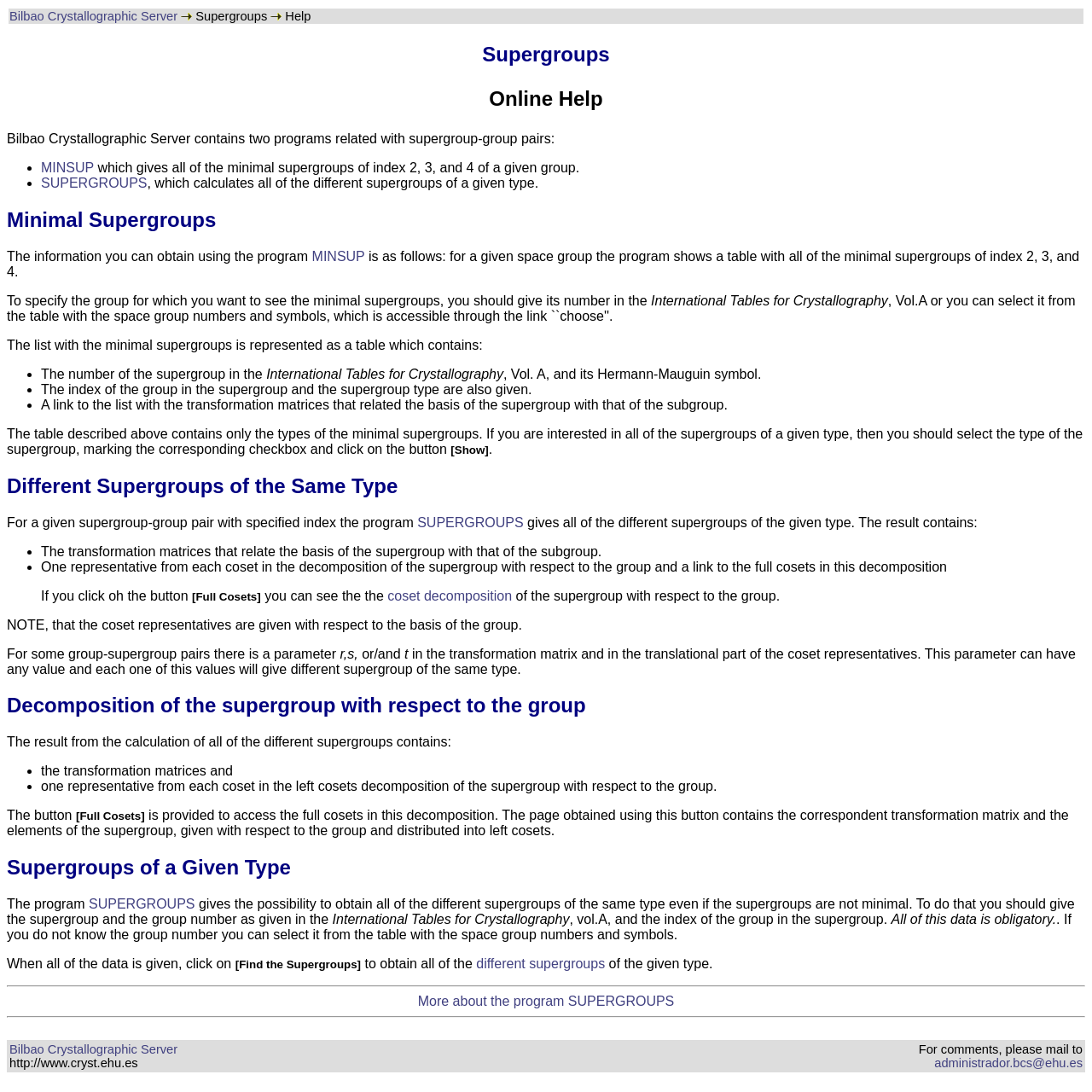Can you provide the bounding box coordinates for the element that should be clicked to implement the instruction: "Click on the 'SUPERGROUPS' link"?

[0.038, 0.161, 0.135, 0.174]